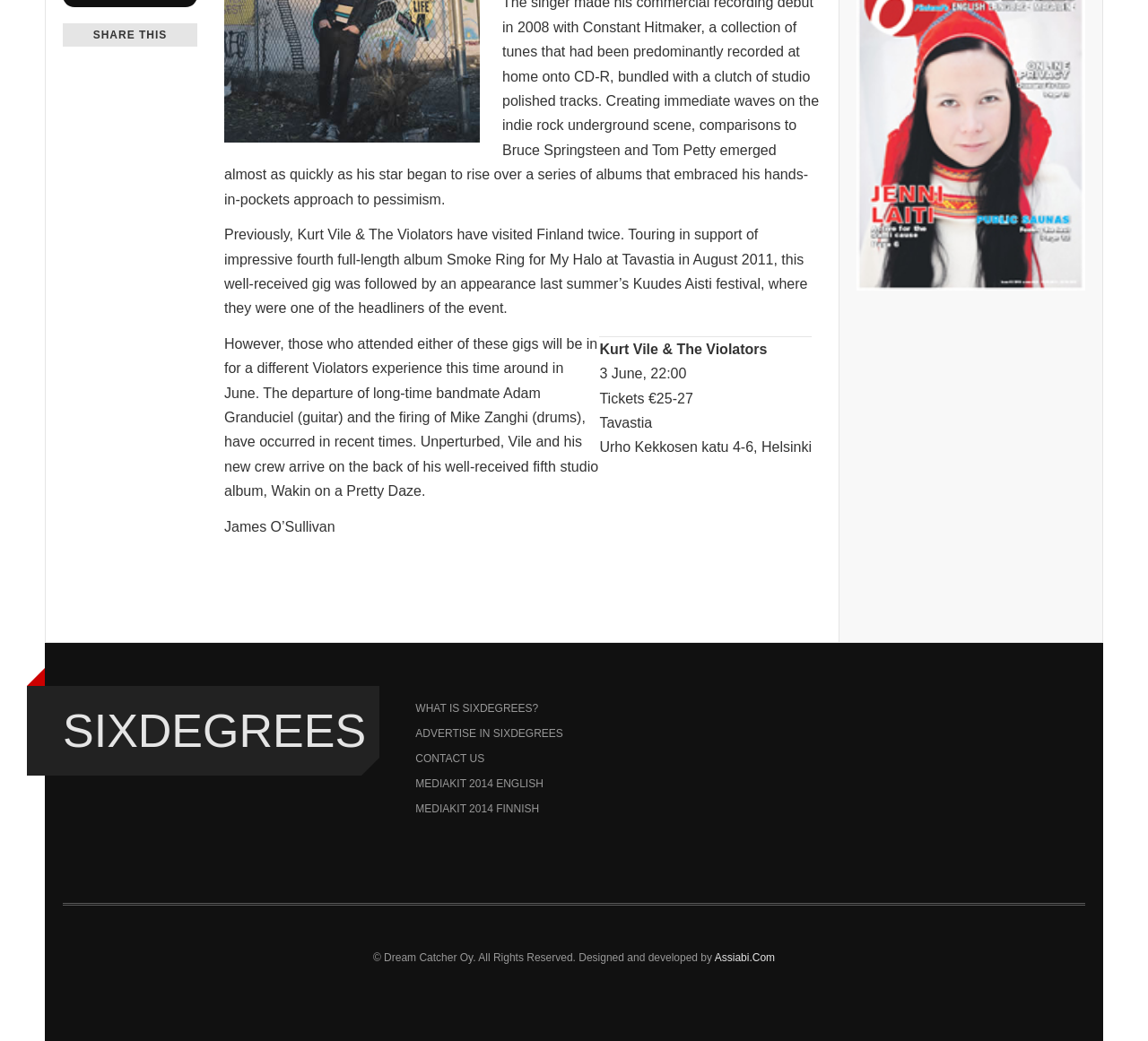Based on the provided description, "SixDegrees", find the bounding box of the corresponding UI element in the screenshot.

[0.055, 0.68, 0.319, 0.725]